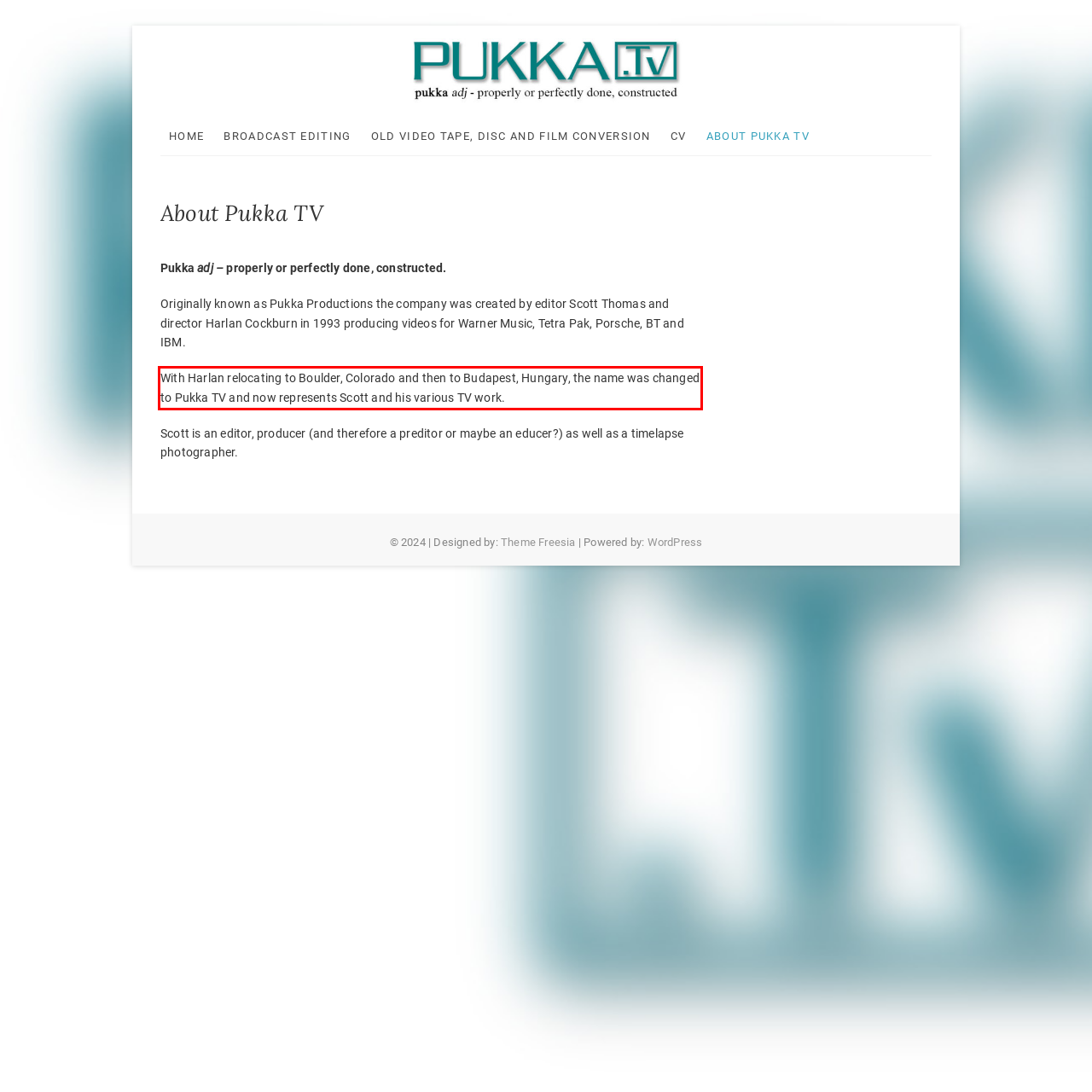Observe the screenshot of the webpage that includes a red rectangle bounding box. Conduct OCR on the content inside this red bounding box and generate the text.

With Harlan relocating to Boulder, Colorado and then to Budapest, Hungary, the name was changed to Pukka TV and now represents Scott and his various TV work.